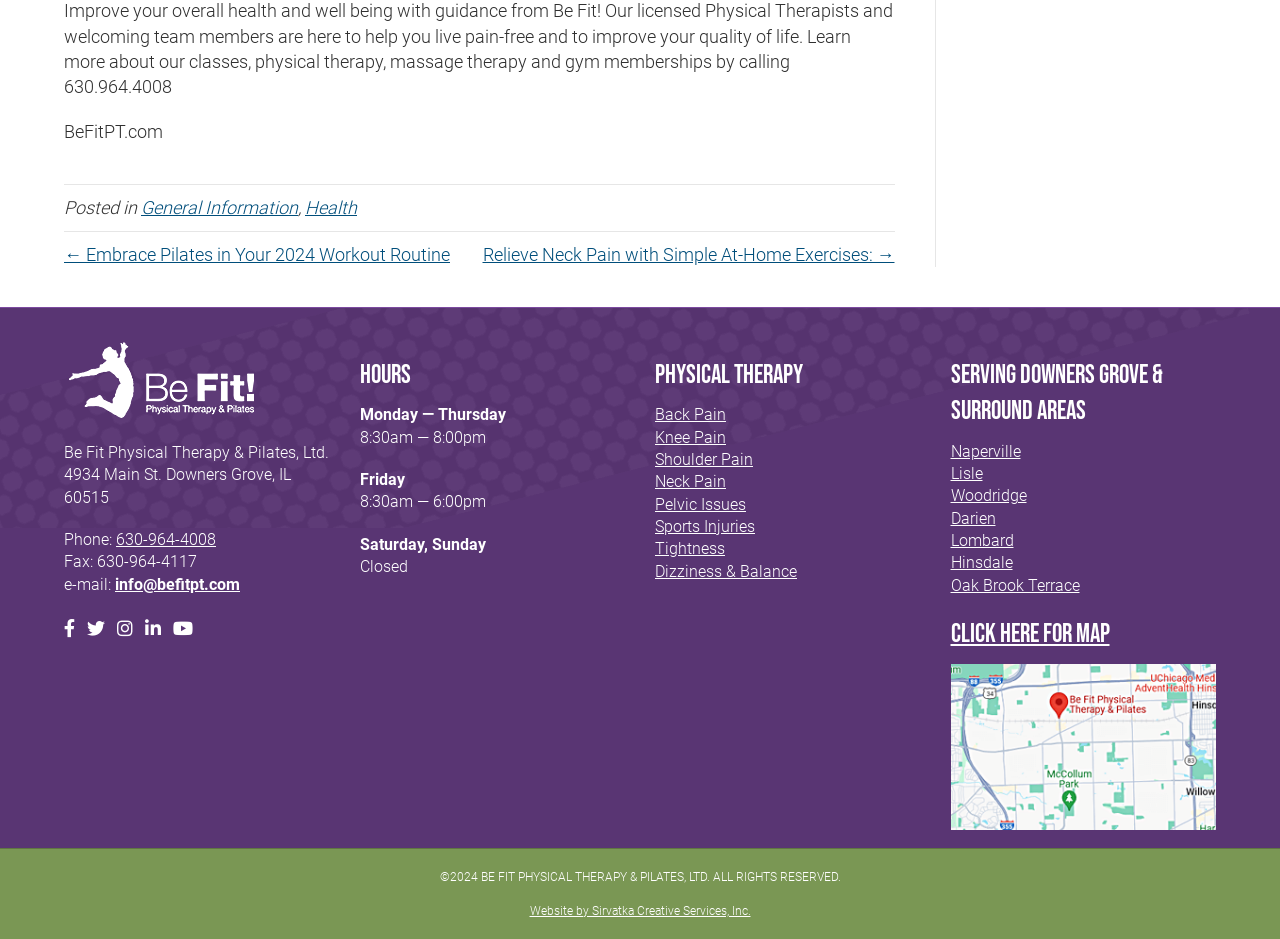Locate the bounding box coordinates of the element that should be clicked to execute the following instruction: "Read the article 'The Impact Of Proactive IT Support On Business Continuity'".

None